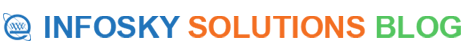What is the color of the font for 'BLOG'?
Provide a one-word or short-phrase answer based on the image.

Green